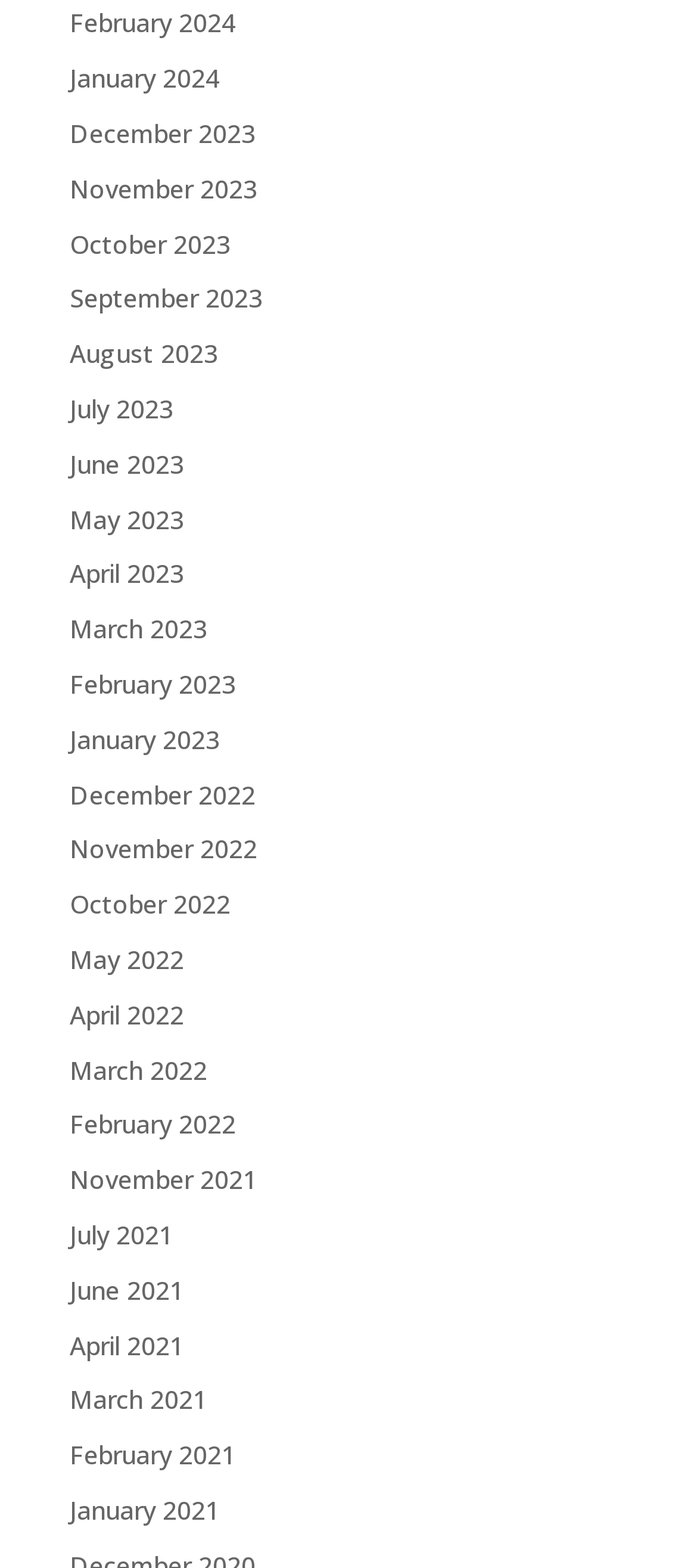Please find the bounding box coordinates for the clickable element needed to perform this instruction: "Check November 2022".

[0.1, 0.531, 0.369, 0.552]